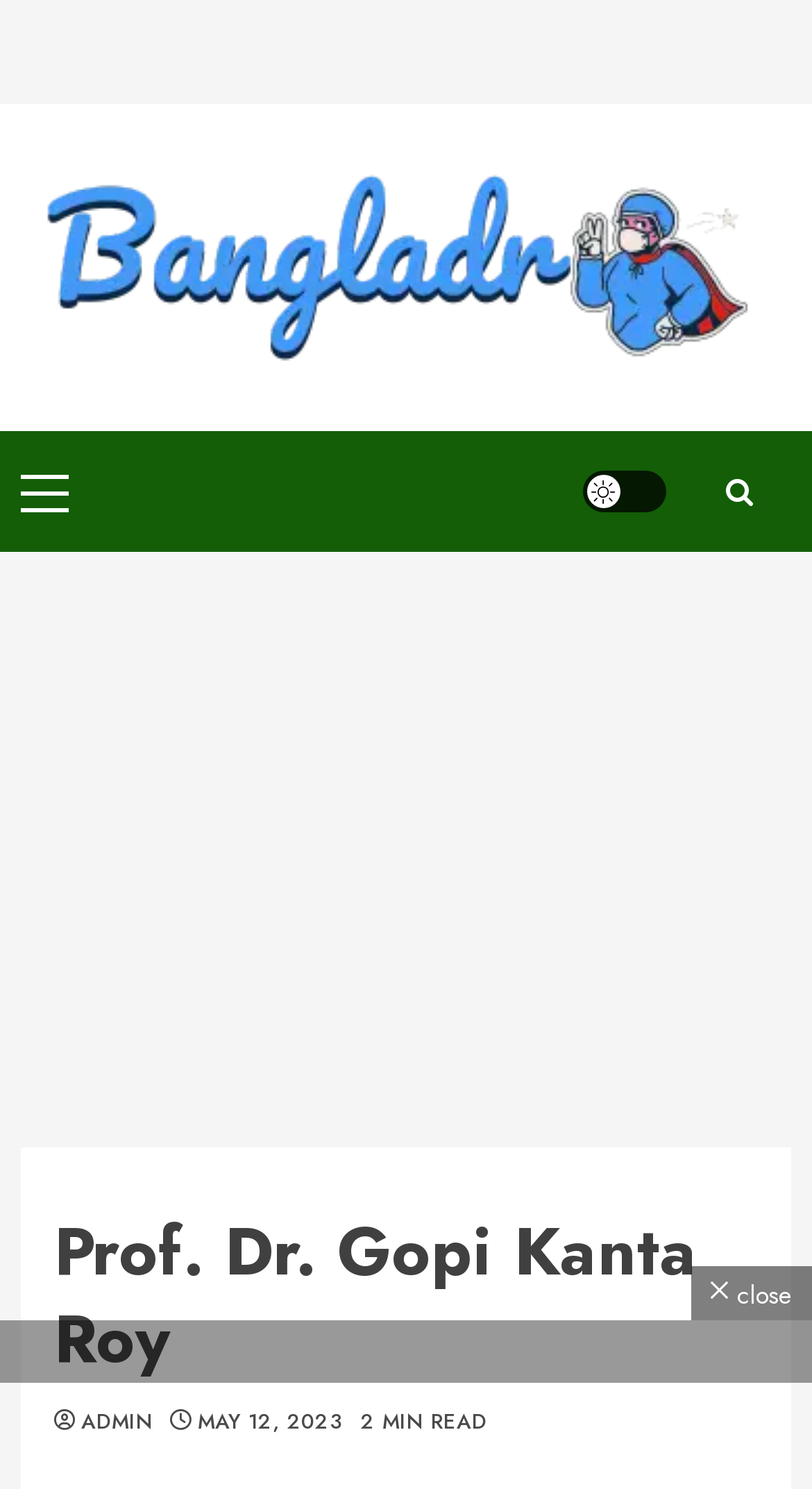What is the website's name that this doctor is associated with?
Use the screenshot to answer the question with a single word or phrase.

BanglaDr.Com